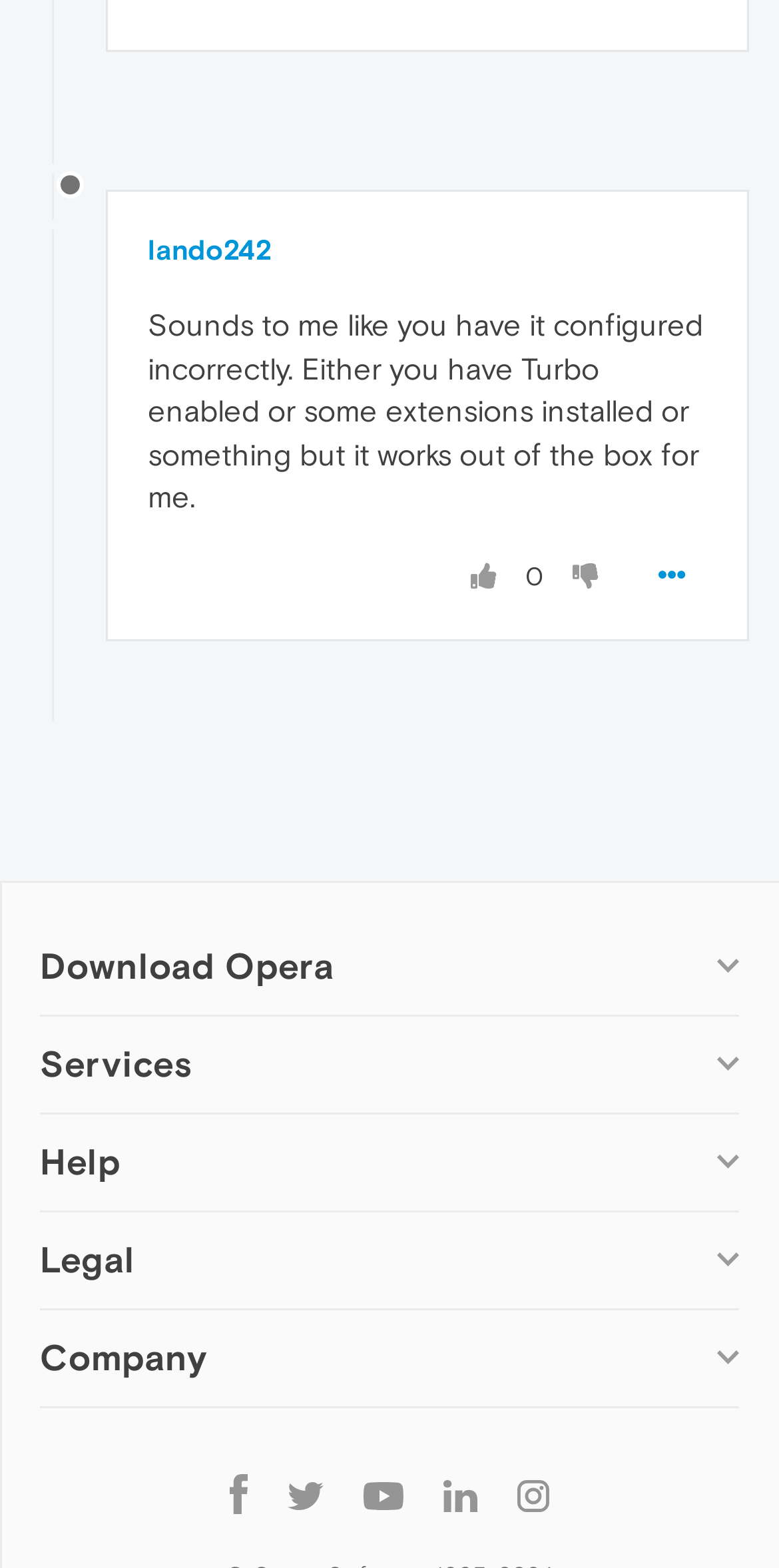Find and specify the bounding box coordinates that correspond to the clickable region for the instruction: "Learn about Opera's security".

[0.051, 0.855, 0.175, 0.873]